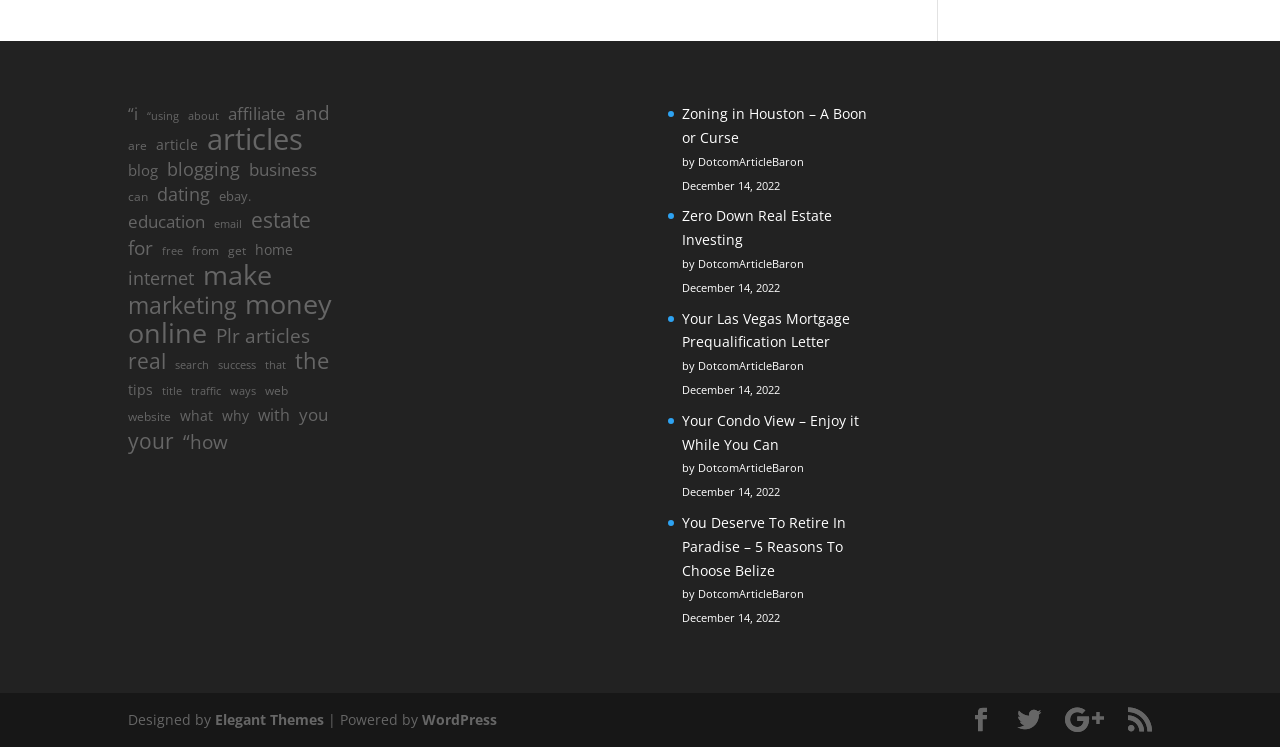Please locate the clickable area by providing the bounding box coordinates to follow this instruction: "view 'Your Condo View – Enjoy it While You Can'".

[0.533, 0.55, 0.671, 0.607]